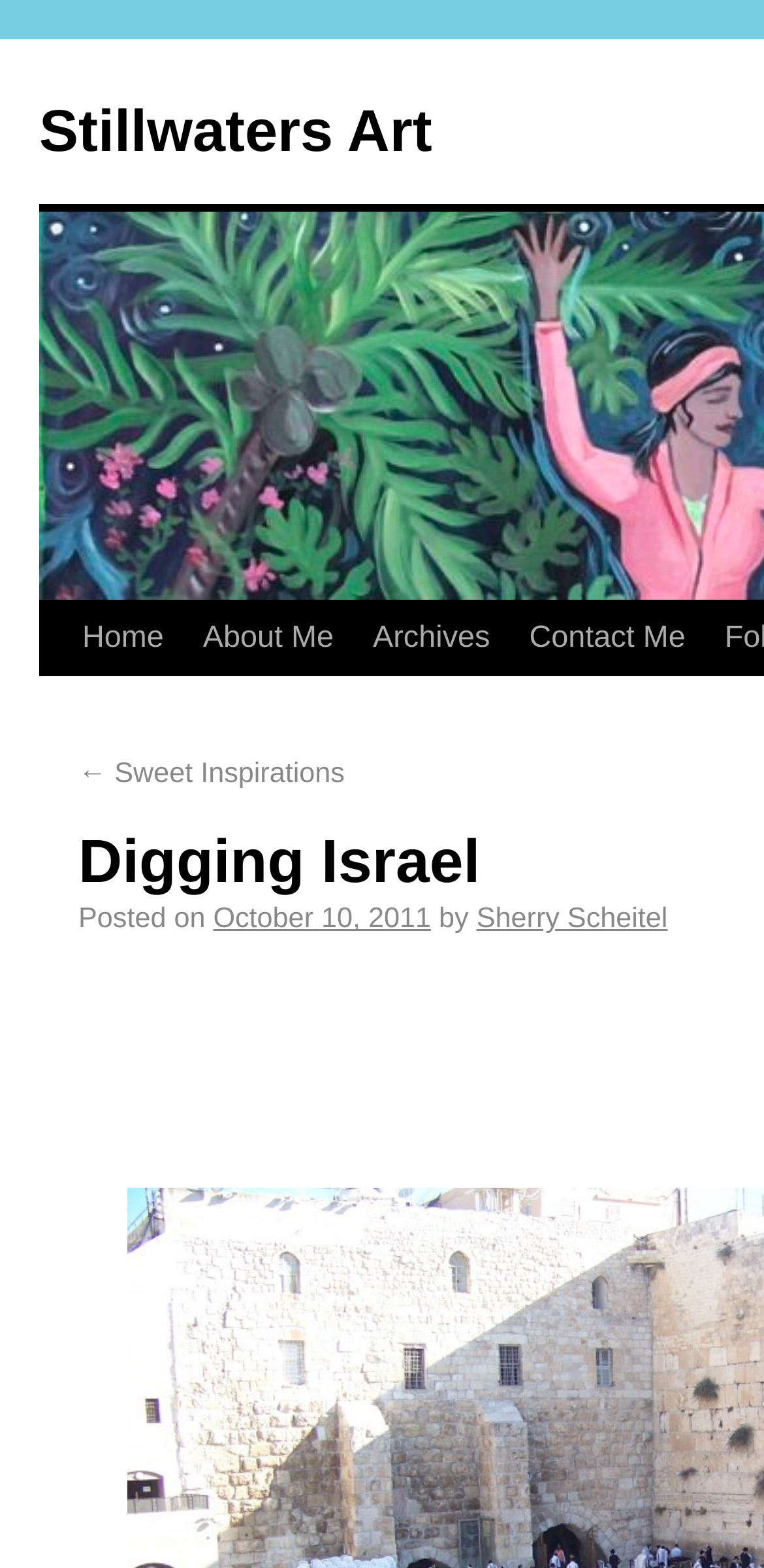Use a single word or phrase to answer the question: 
How many links are there in the article section?

2